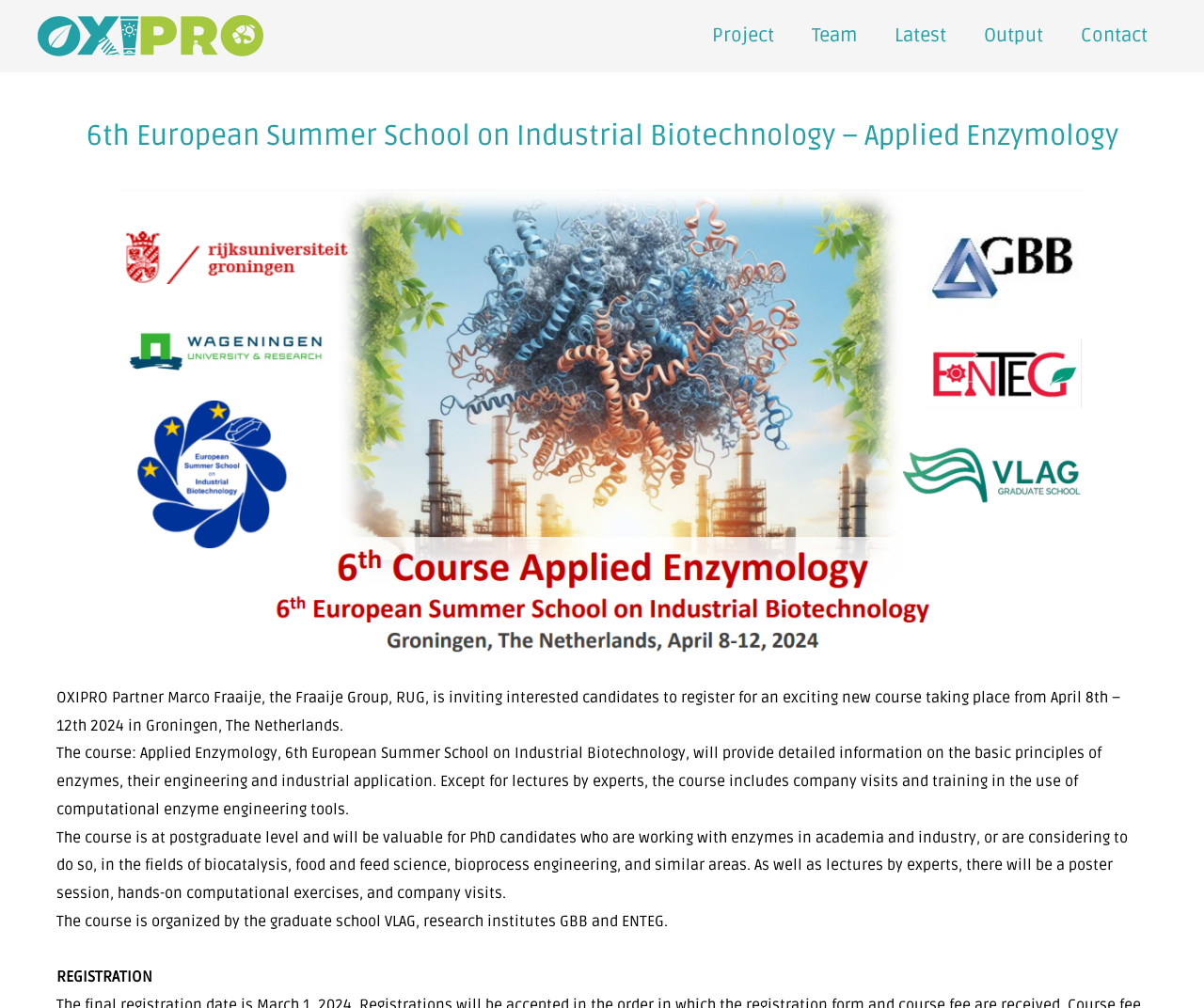Using the provided element description, identify the bounding box coordinates as (top-left x, top-left y, bottom-right x, bottom-right y). Ensure all values are between 0 and 1. Description: Project

[0.576, 0.003, 0.659, 0.068]